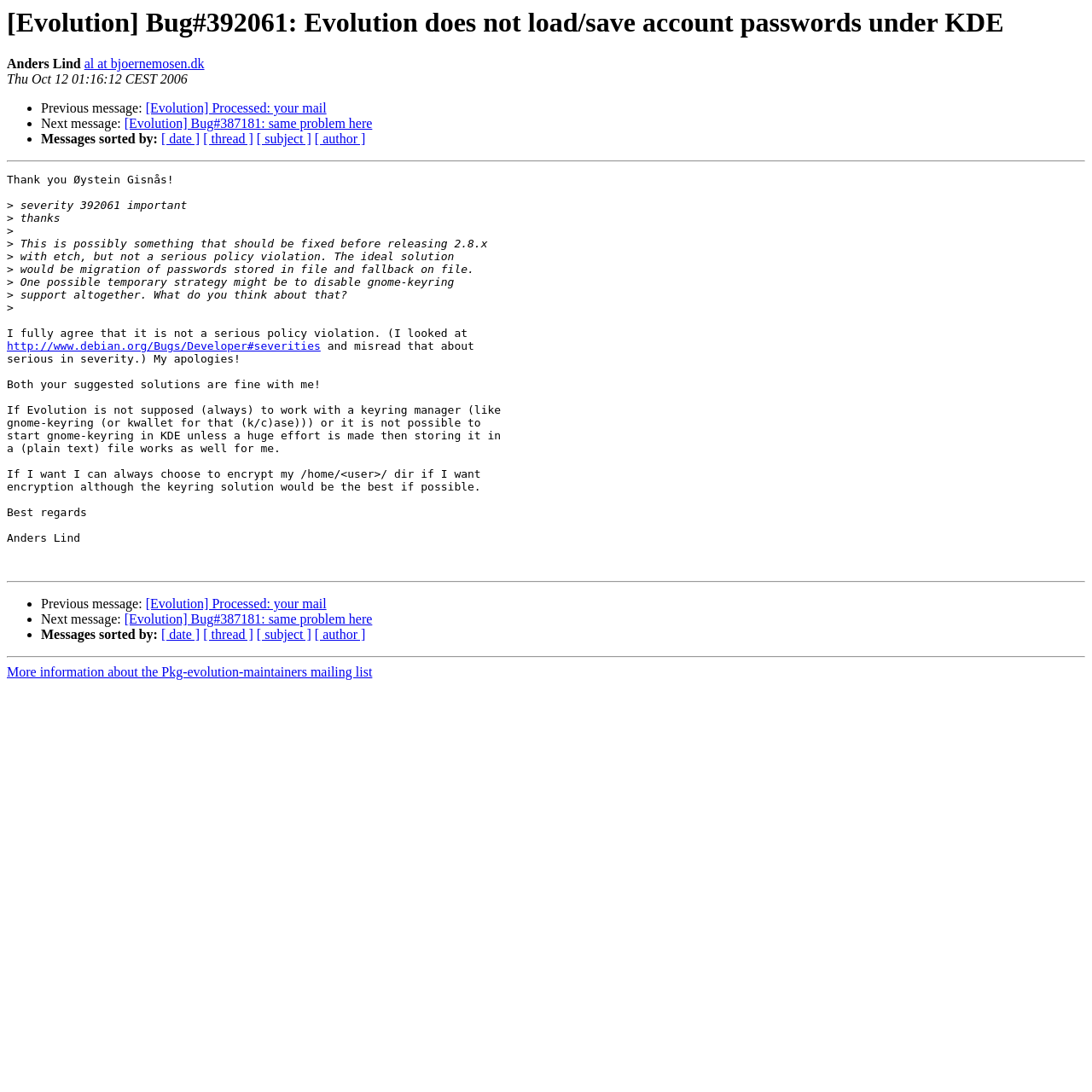Identify the bounding box coordinates for the UI element mentioned here: "http://www.debian.org/Bugs/Developer#severities". Provide the coordinates as four float values between 0 and 1, i.e., [left, top, right, bottom].

[0.006, 0.311, 0.294, 0.323]